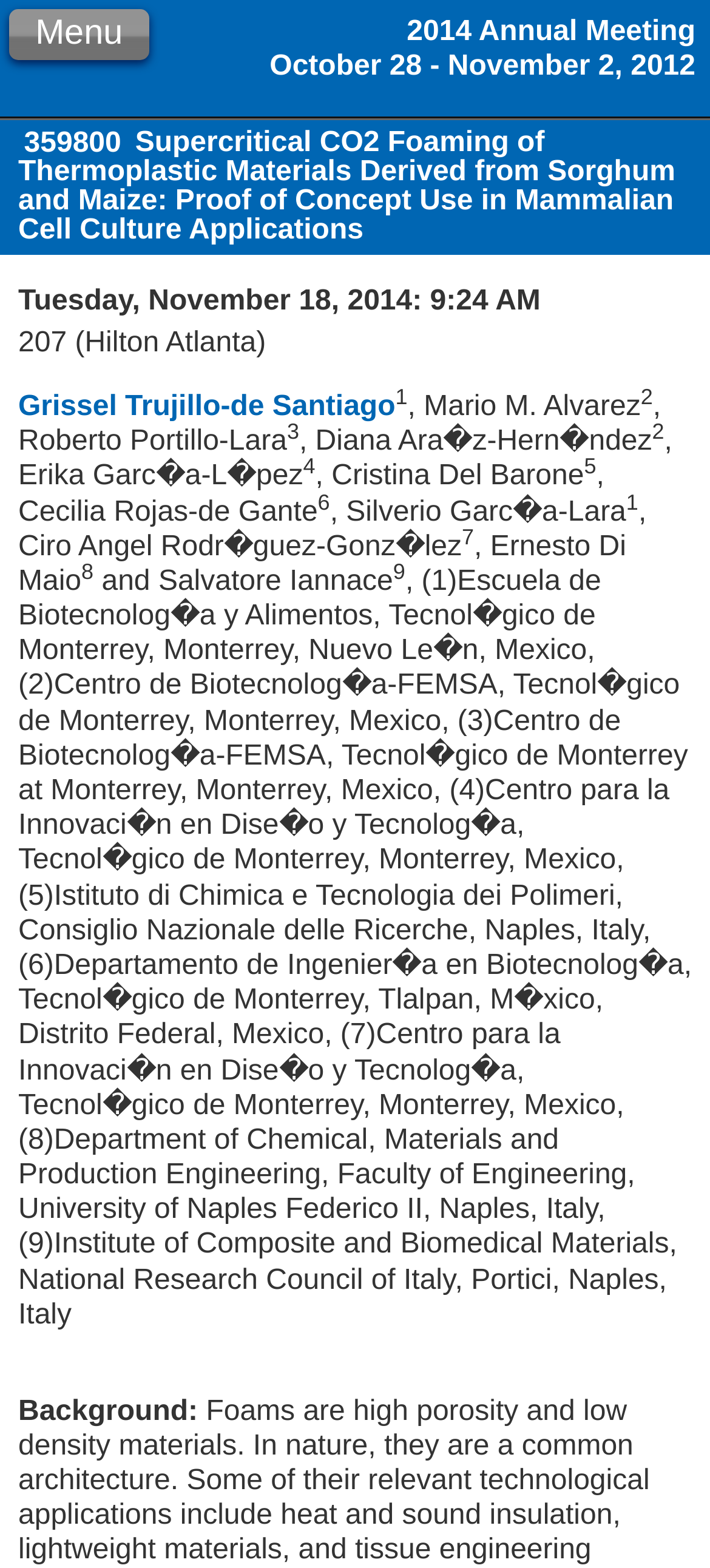Please determine the bounding box coordinates, formatted as (top-left x, top-left y, bottom-right x, bottom-right y), with all values as floating point numbers between 0 and 1. Identify the bounding box of the region described as: Menu

[0.013, 0.005, 0.21, 0.037]